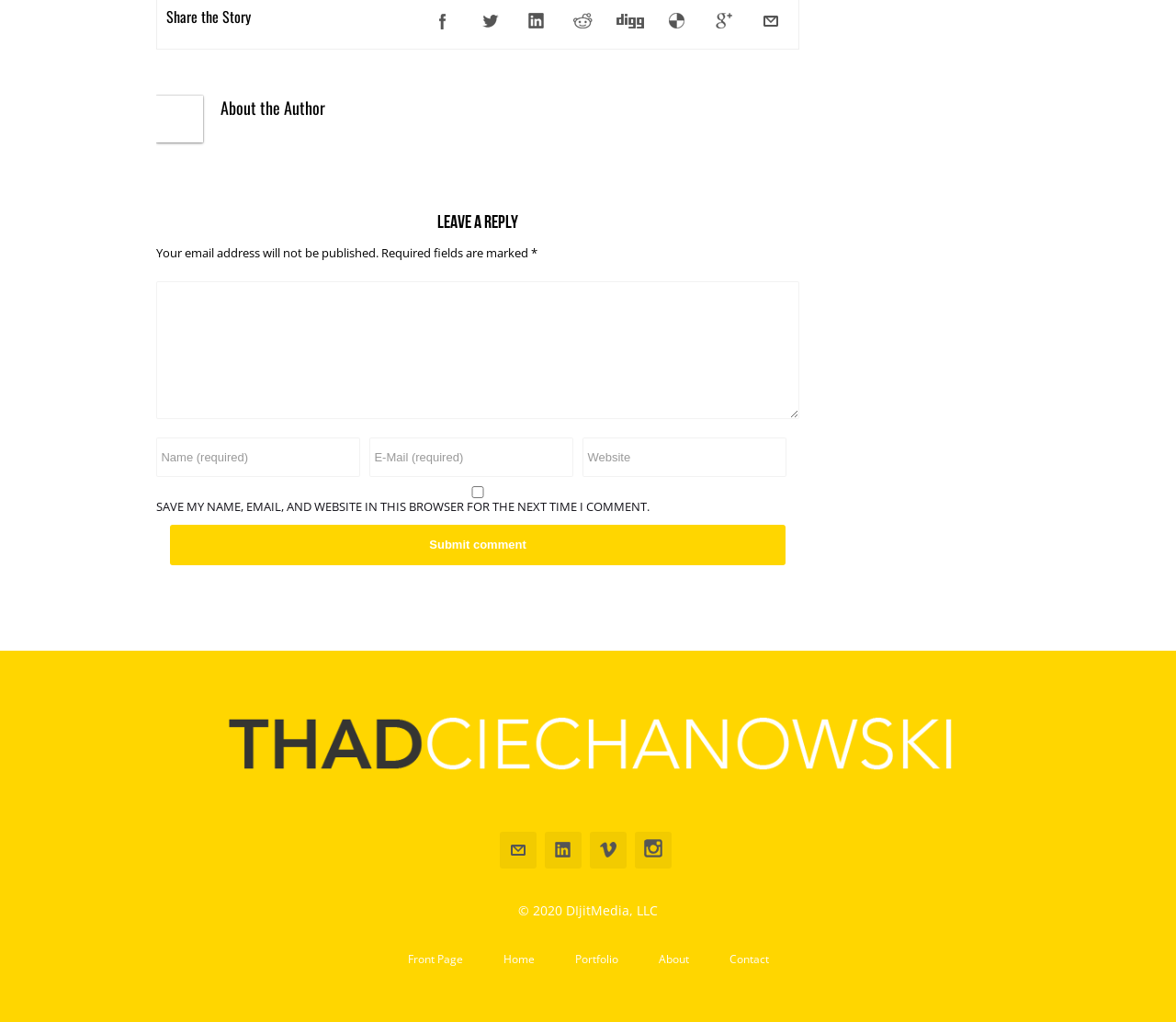Locate the bounding box for the described UI element: "title="Facebook"". Ensure the coordinates are four float numbers between 0 and 1, formatted as [left, top, right, bottom].

[0.361, 0.002, 0.392, 0.038]